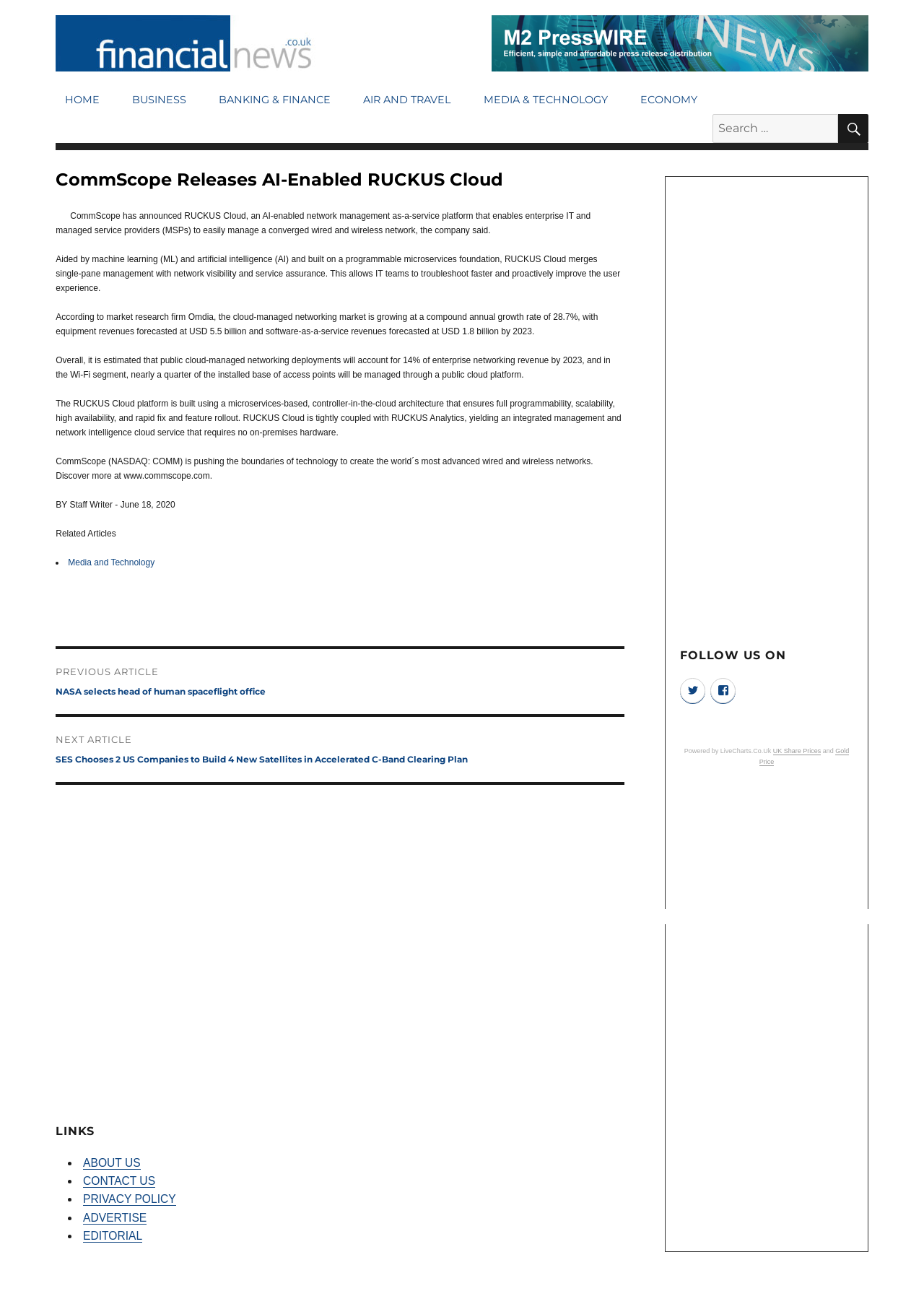How many social media platforms are listed in the sidebar?
Refer to the image and provide a thorough answer to the question.

The sidebar contains links to 'TWITTER' and 'FACEBOOK', which totals 2 social media platforms.